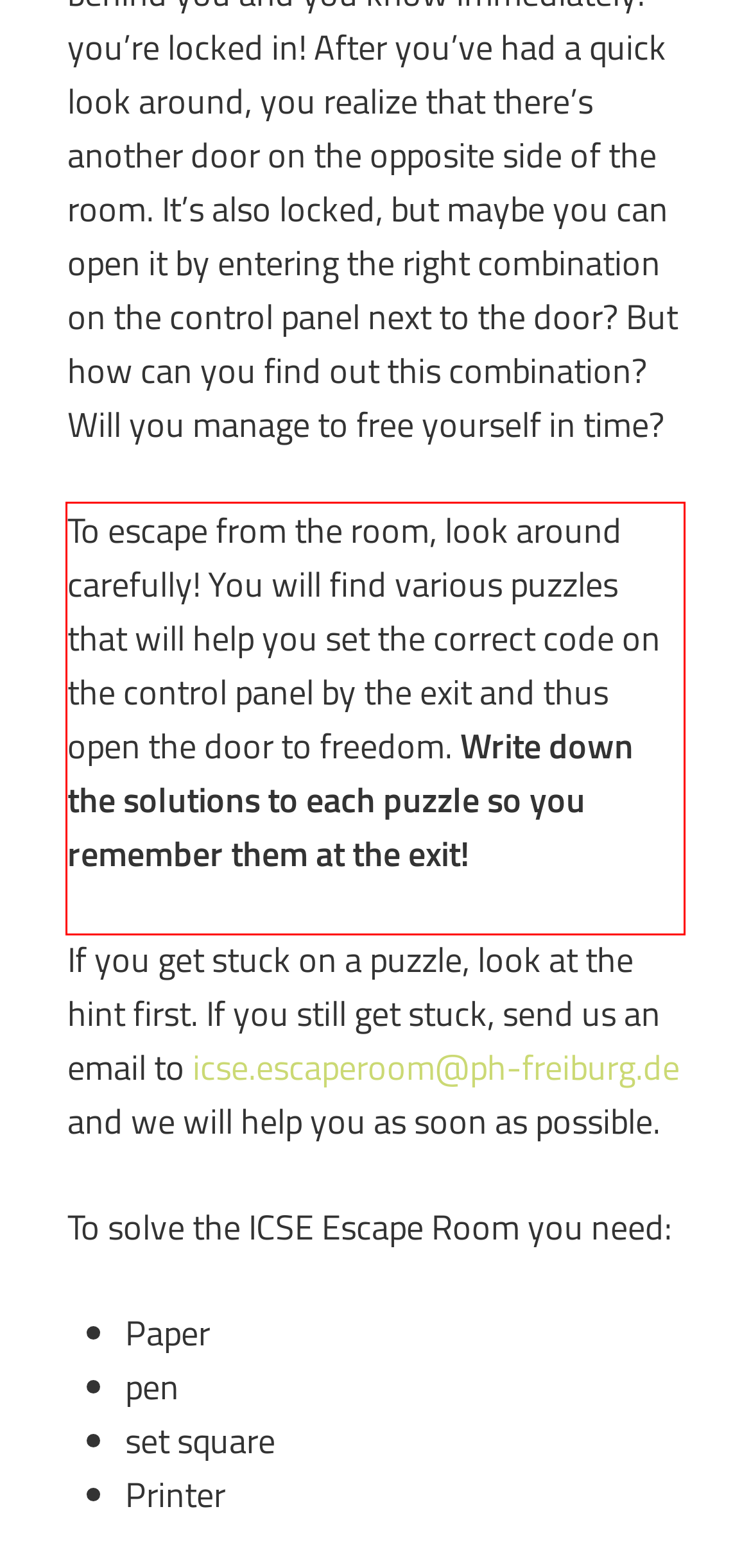From the screenshot of the webpage, locate the red bounding box and extract the text contained within that area.

To escape from the room, look around carefully! You will find various puzzles that will help you set the correct code on the control panel by the exit and thus open the door to freedom. Write down the solutions to each puzzle so you remember them at the exit!